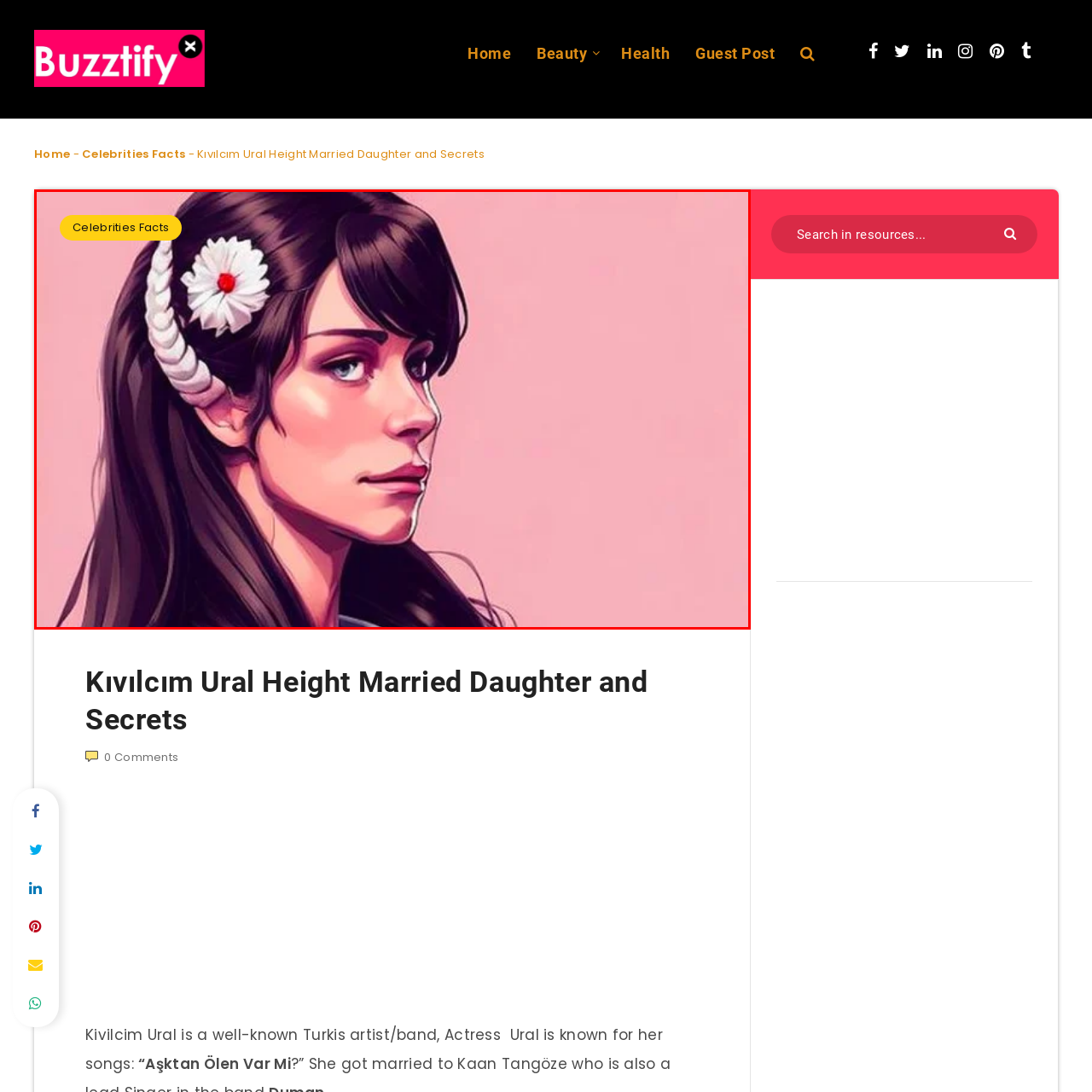What is the subject's hair color?
Look at the image contained within the red bounding box and provide a detailed answer based on the visual details you can infer from it.

The woman in the illustration has long, dark hair, which is styled elegantly with a hair accessory adorned with a white flower and red detail.